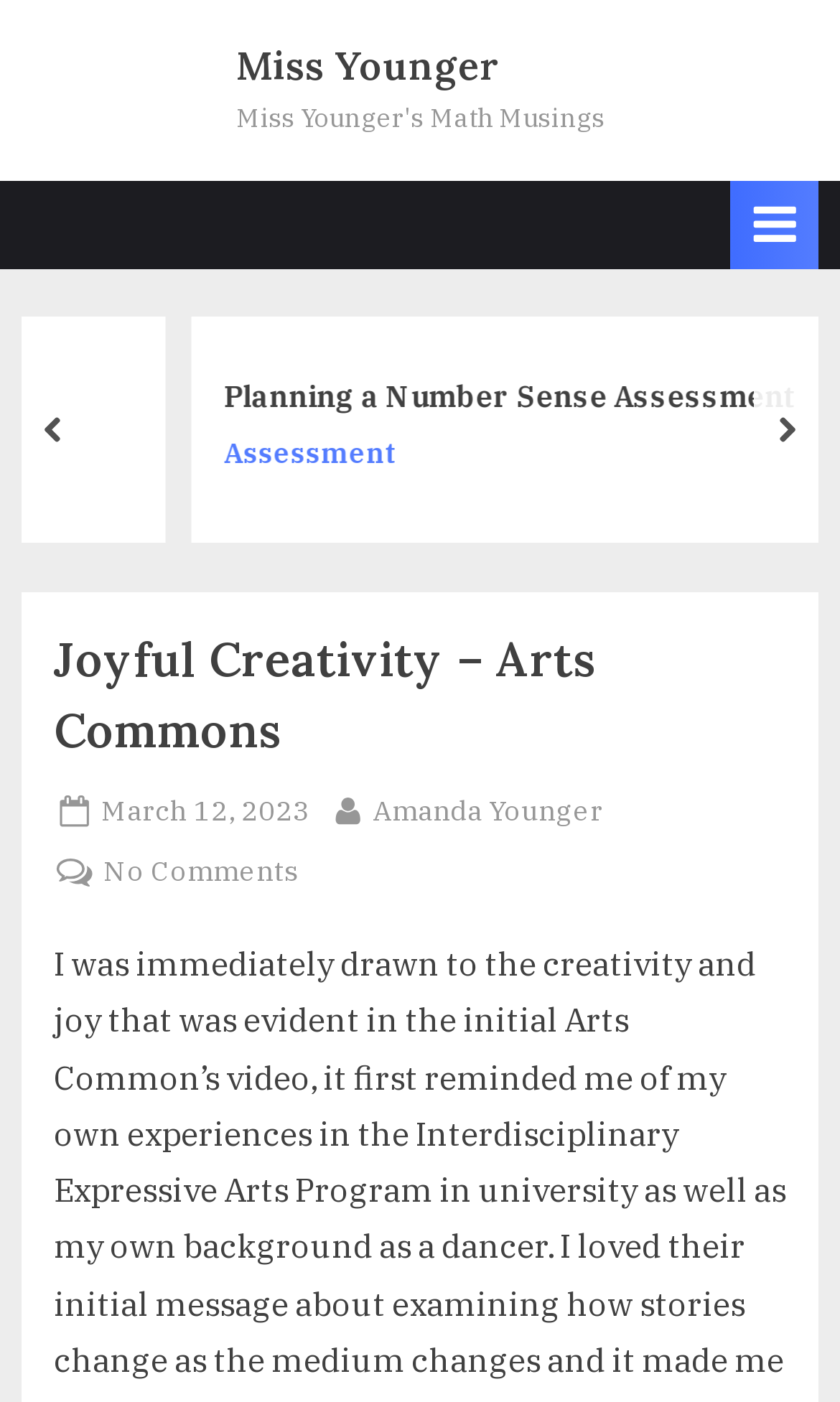Locate the bounding box of the user interface element based on this description: "Posted on March 12, 2023".

[0.121, 0.562, 0.37, 0.596]